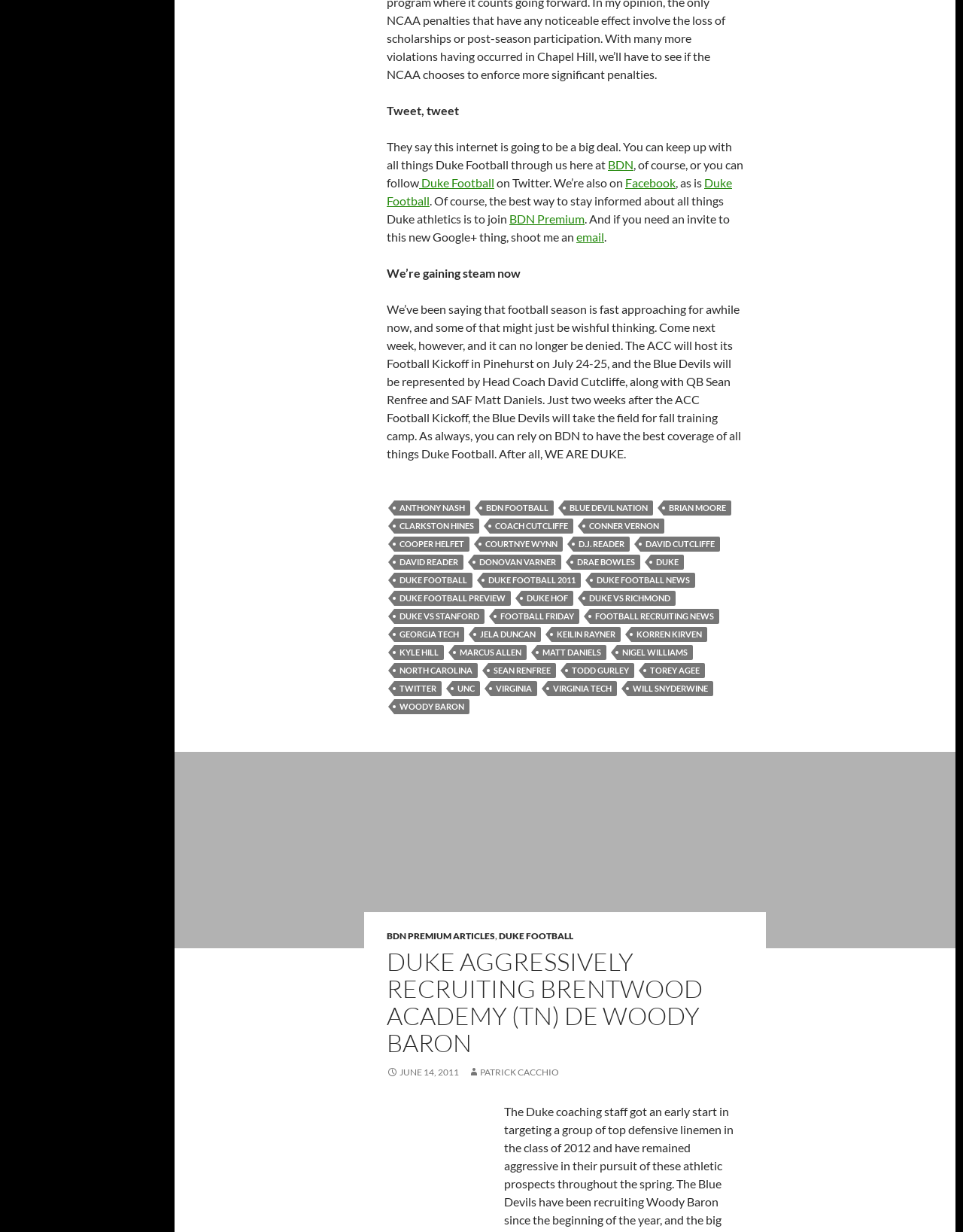Please locate the bounding box coordinates for the element that should be clicked to achieve the following instruction: "Check out the Facebook page". Ensure the coordinates are given as four float numbers between 0 and 1, i.e., [left, top, right, bottom].

[0.649, 0.142, 0.702, 0.154]